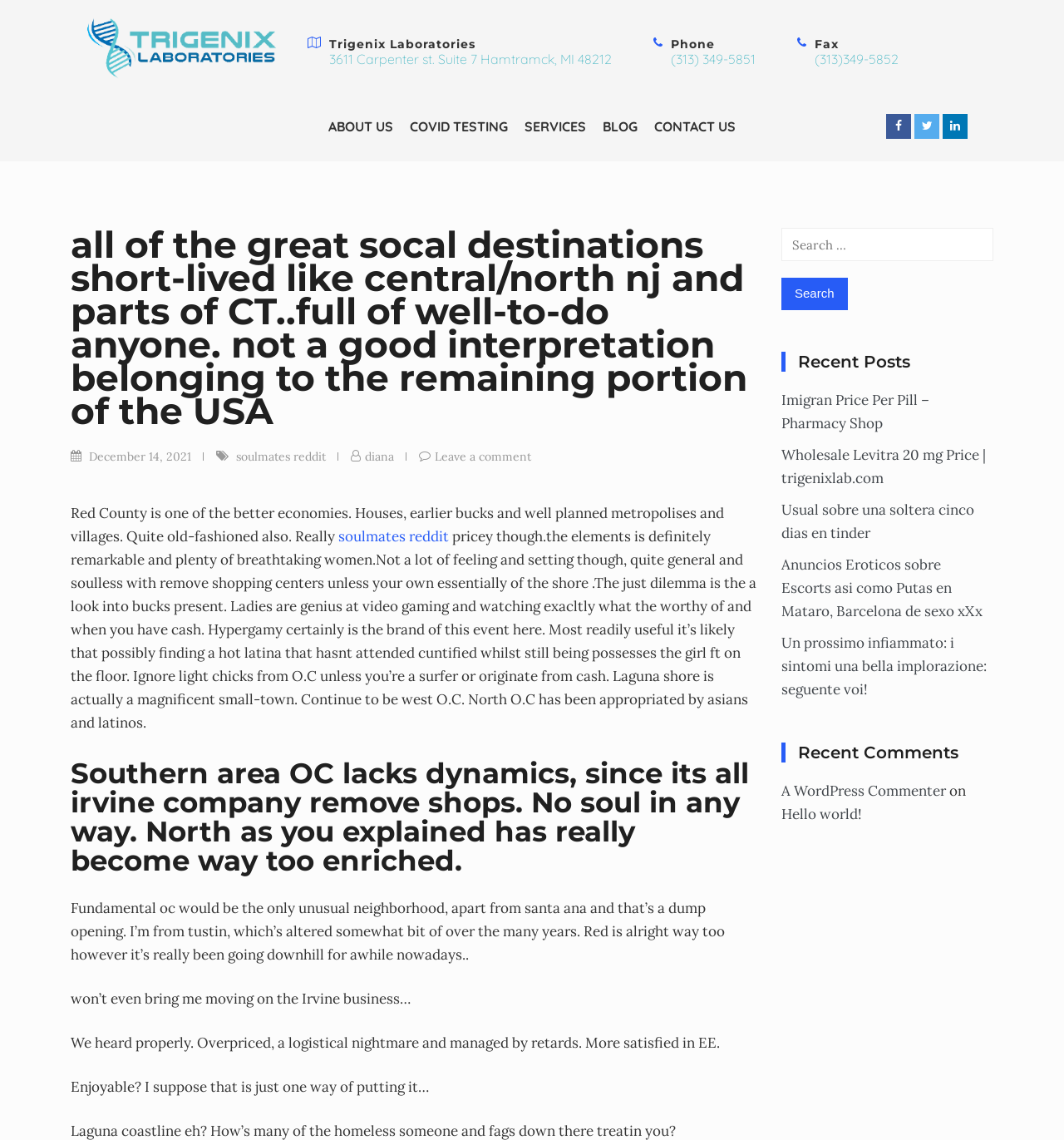Determine the main headline from the webpage and extract its text.

all of the great socal destinations short-lived like central/north nj and parts of CT..full of well-to-do anyone. not a good interpretation belonging to the remaining portion of the USA